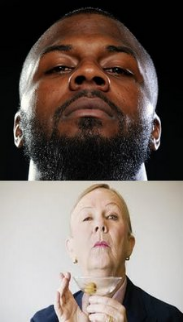Describe all significant details and elements found in the image.

The image features two individuals displayed one above the other. The upper segment presents a close-up of a man with a well-groomed beard, looking slightly upward with a serious expression, conveying a sense of confidence or defiance. His strong facial features and intense gaze dominate the frame, emphasizing an assertive presence.

In contrast, the lower part of the image shows a woman with a short hairstyle, holding a martini glass and adopting a somewhat aloof expression. Her body language and posture suggest a touch of sophistication or perhaps condescension, as she gazes slightly aside with an air of self-assuredness. The combination of these two faces juxtaposes contrasting attitudes, embodying themes of pride and self-possession from differing perspectives.